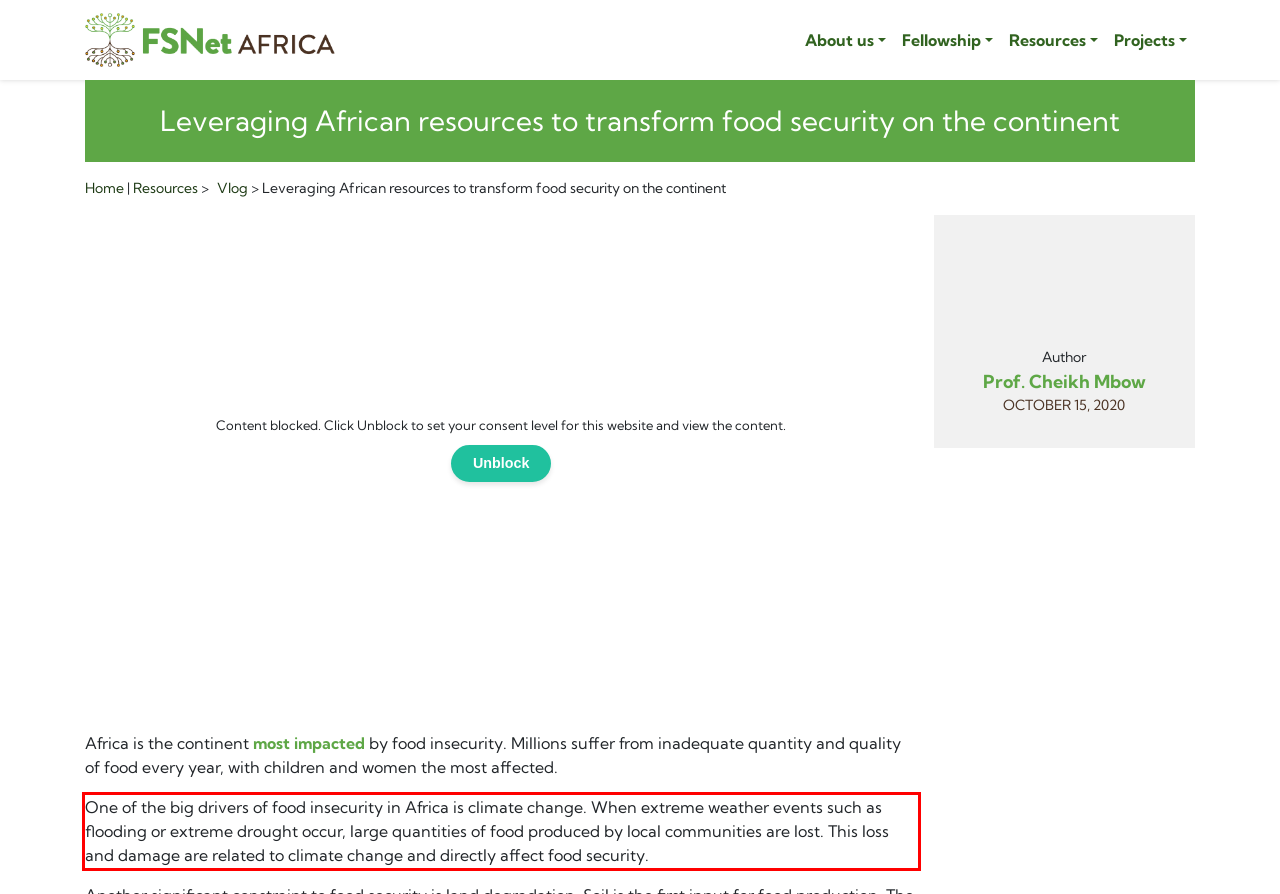Using the provided webpage screenshot, identify and read the text within the red rectangle bounding box.

One of the big drivers of food insecurity in Africa is climate change. When extreme weather events such as flooding or extreme drought occur, large quantities of food produced by local communities are lost. This loss and damage are related to climate change and directly affect food security.